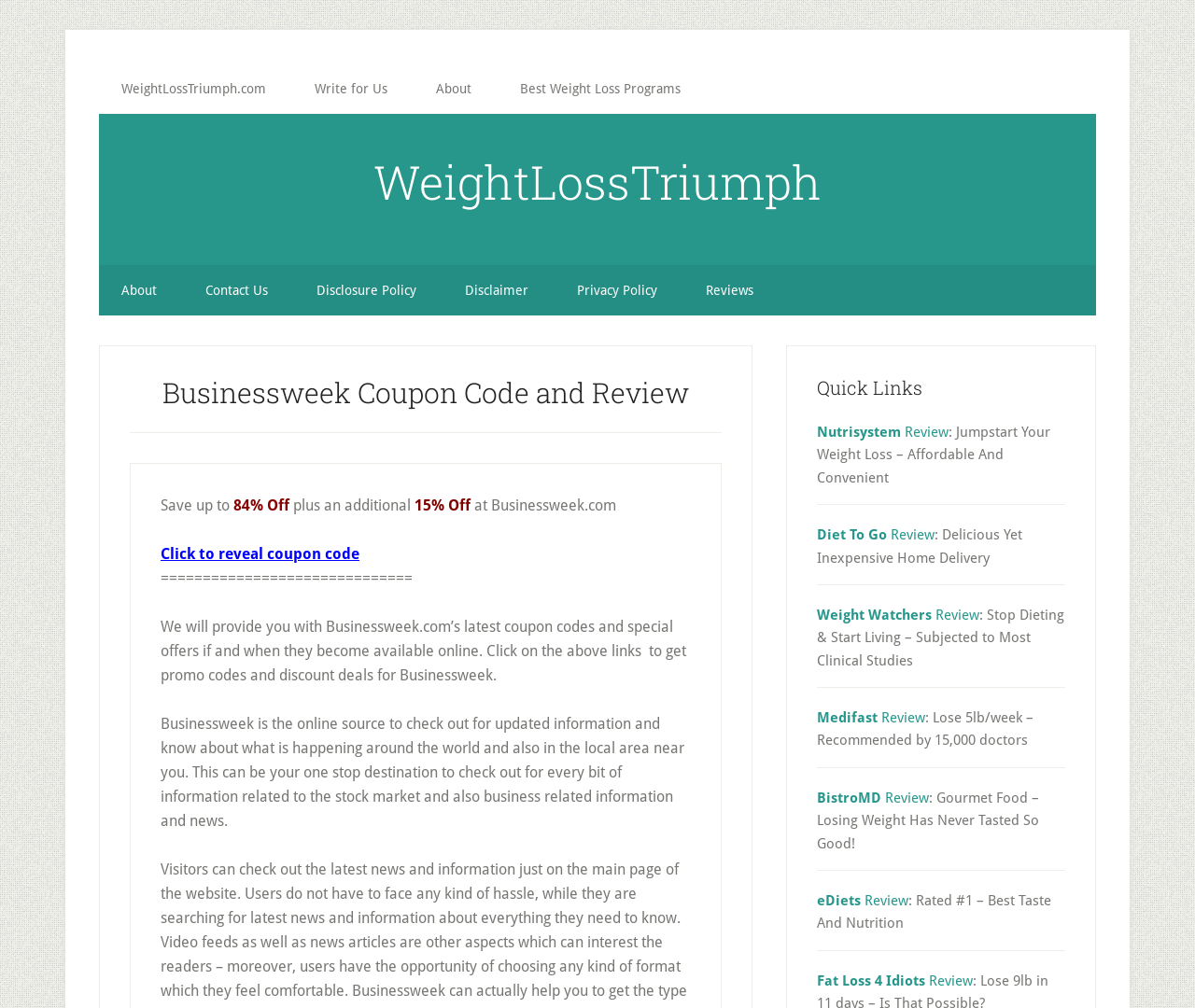Pinpoint the bounding box coordinates of the element to be clicked to execute the instruction: "Visit the website of Baqilodge Collies".

None